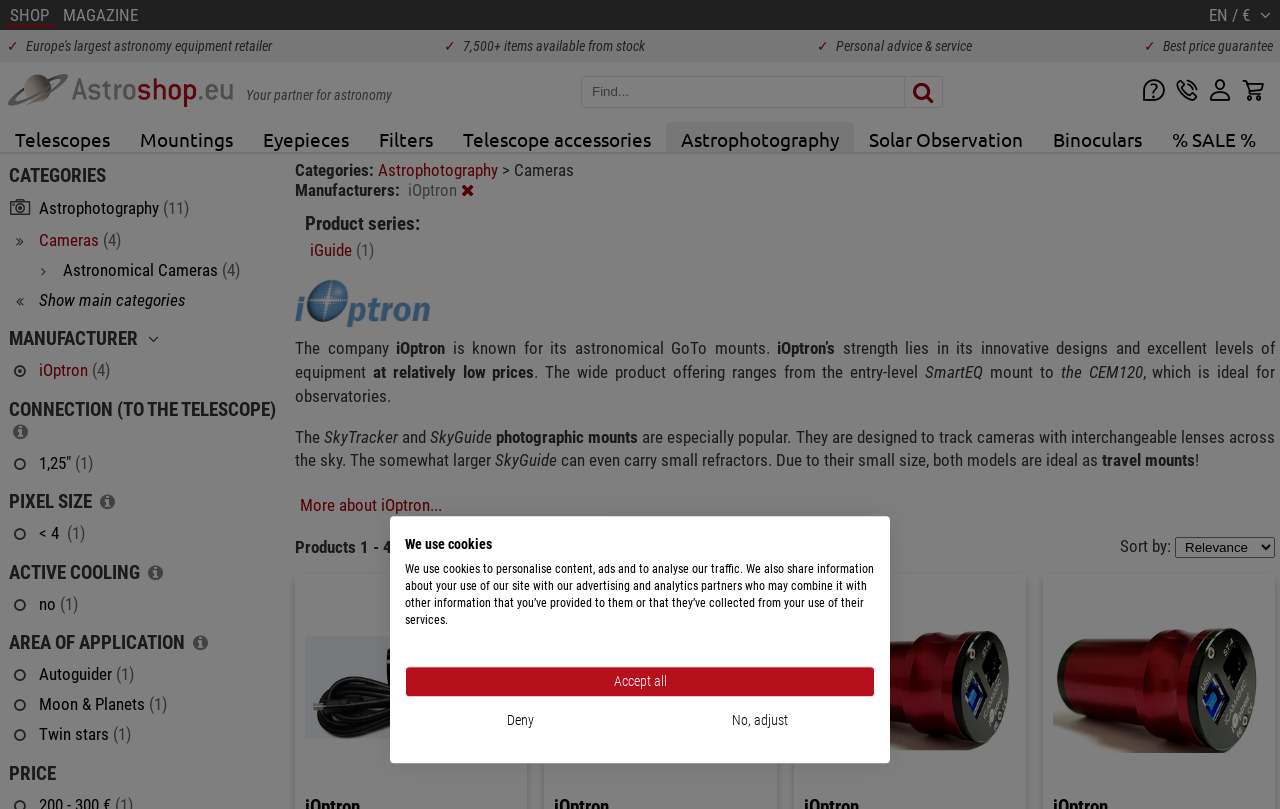What is the language of the website?
Please provide an in-depth and detailed response to the question.

I inferred this from the 'EN / €' text at the top right corner of the webpage, which suggests that the website is currently set to English language and Euro currency.